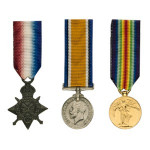What is the material of the right medal?
Examine the image and provide an in-depth answer to the question.

The caption describes the right medal as gleaming in gold, which implies that the medal is made of gold or has a gold finish, giving it a shiny appearance.